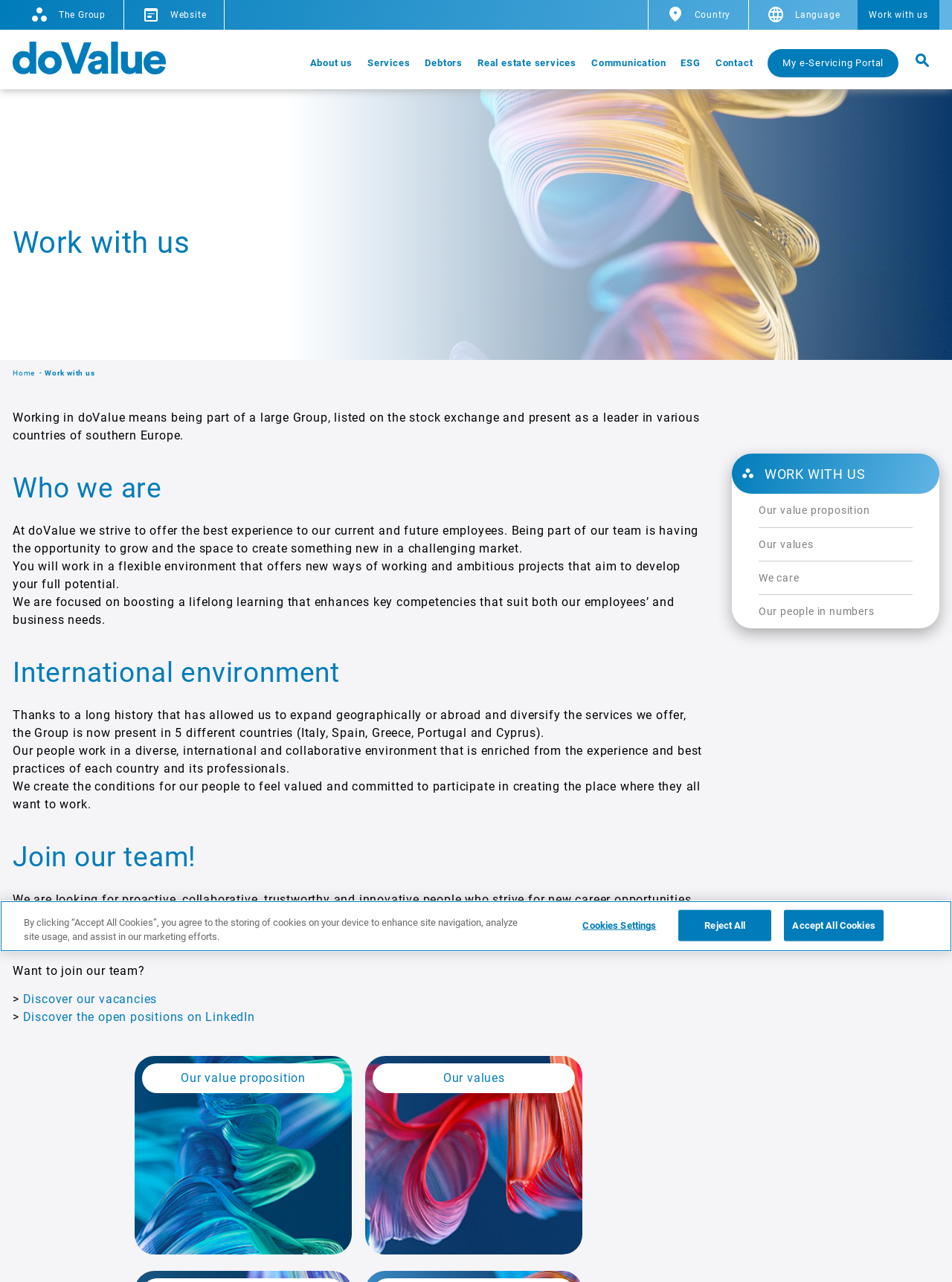Identify the bounding box coordinates of the region that needs to be clicked to carry out this instruction: "Click on the 'Our value proposition' link". Provide these coordinates as four float numbers ranging from 0 to 1, i.e., [left, top, right, bottom].

[0.141, 0.824, 0.37, 0.978]